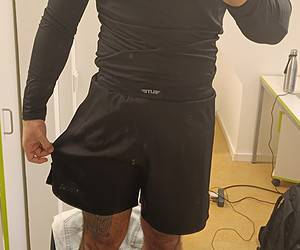Please give a short response to the question using one word or a phrase:
What is the person doing in the image?

Pulling at the shorts